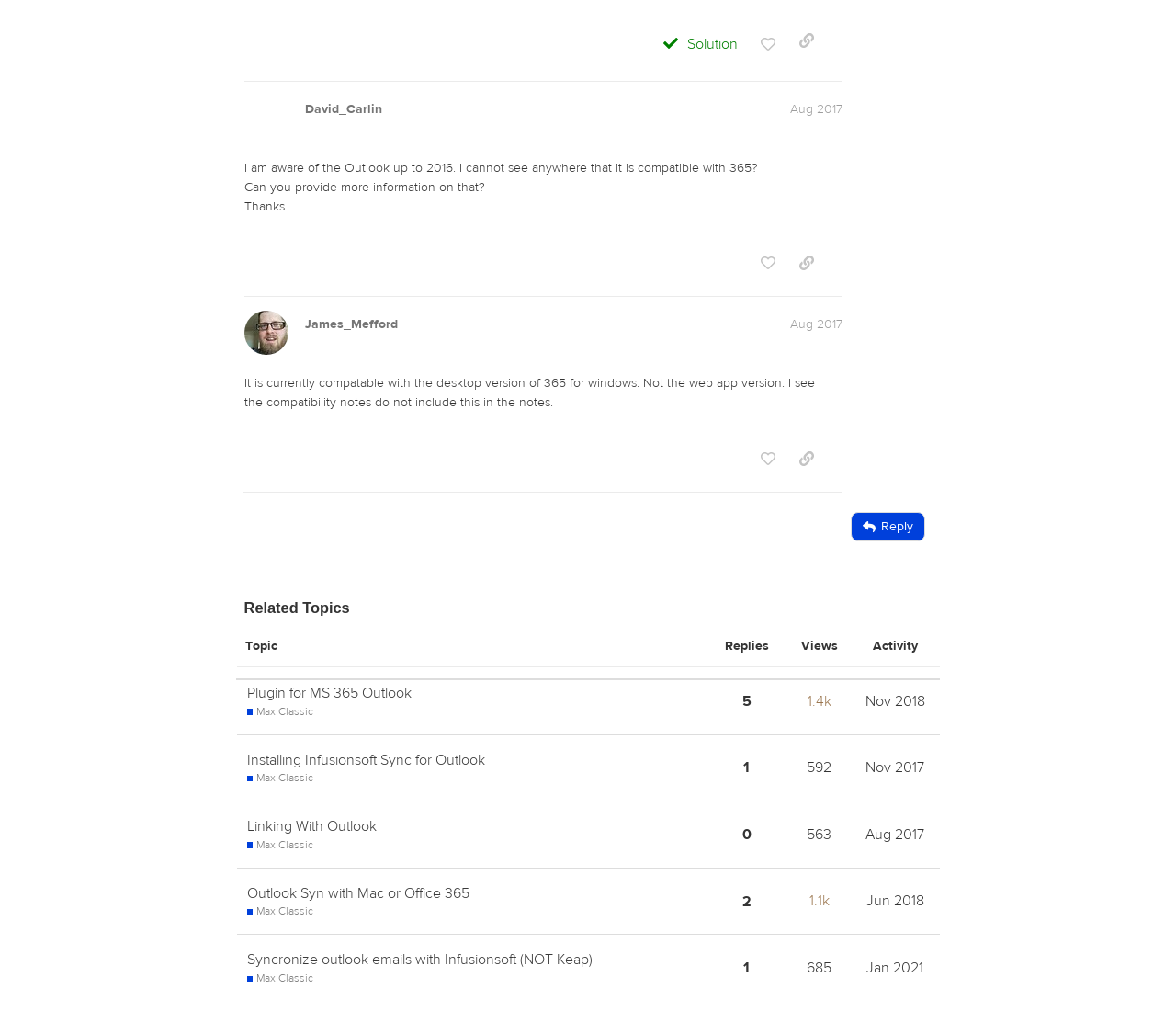Please provide a comprehensive response to the question based on the details in the image: What is the topic of post #3?

I determined the answer by looking at the post #3 region, which has a heading 'David_Carlin Aug 2017' and a static text 'I am aware of the Outlook up to 2016. I cannot see anywhere that it is compatible with 365?'.